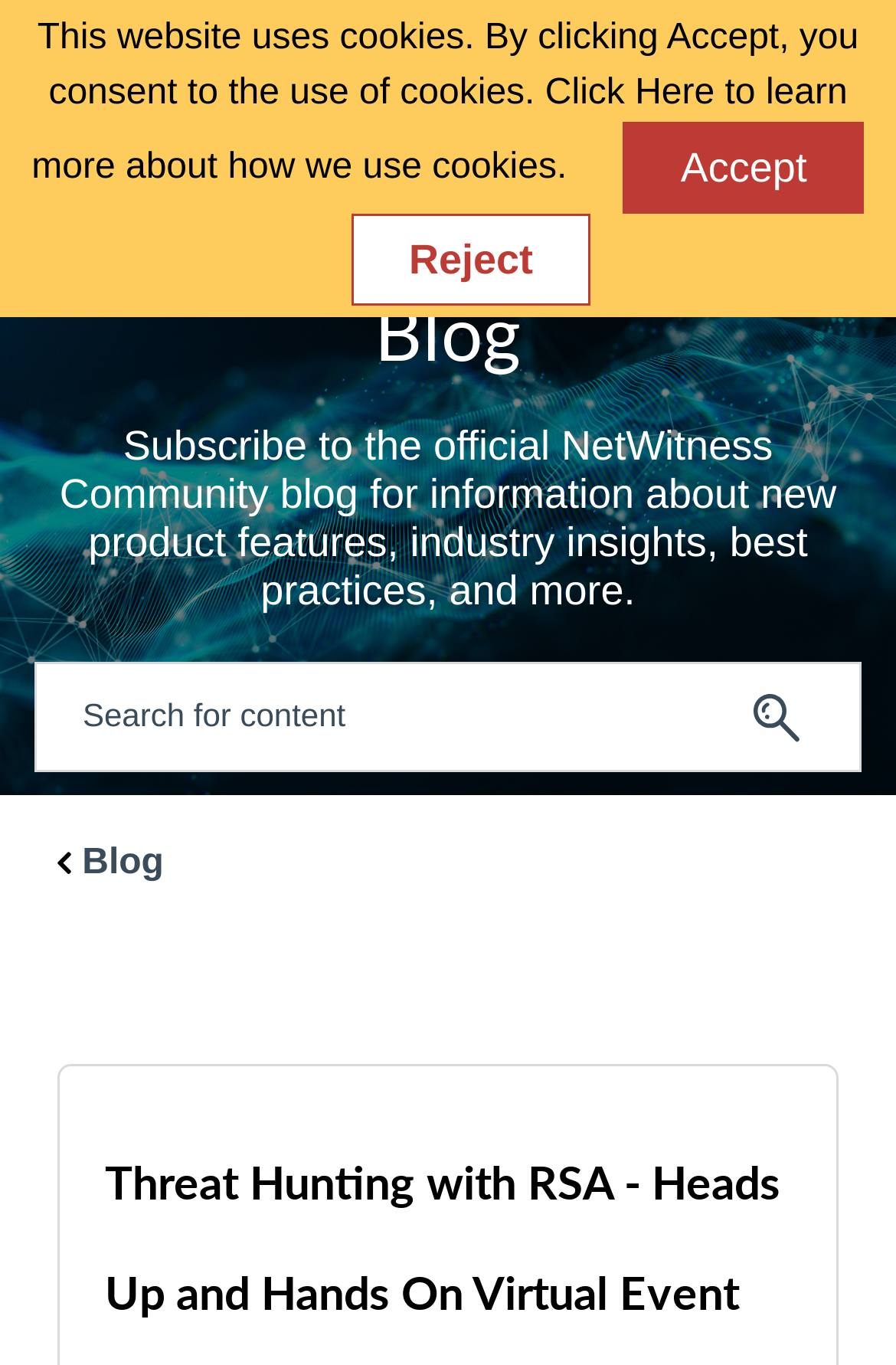Please respond in a single word or phrase: 
What is the purpose of the search button?

To search